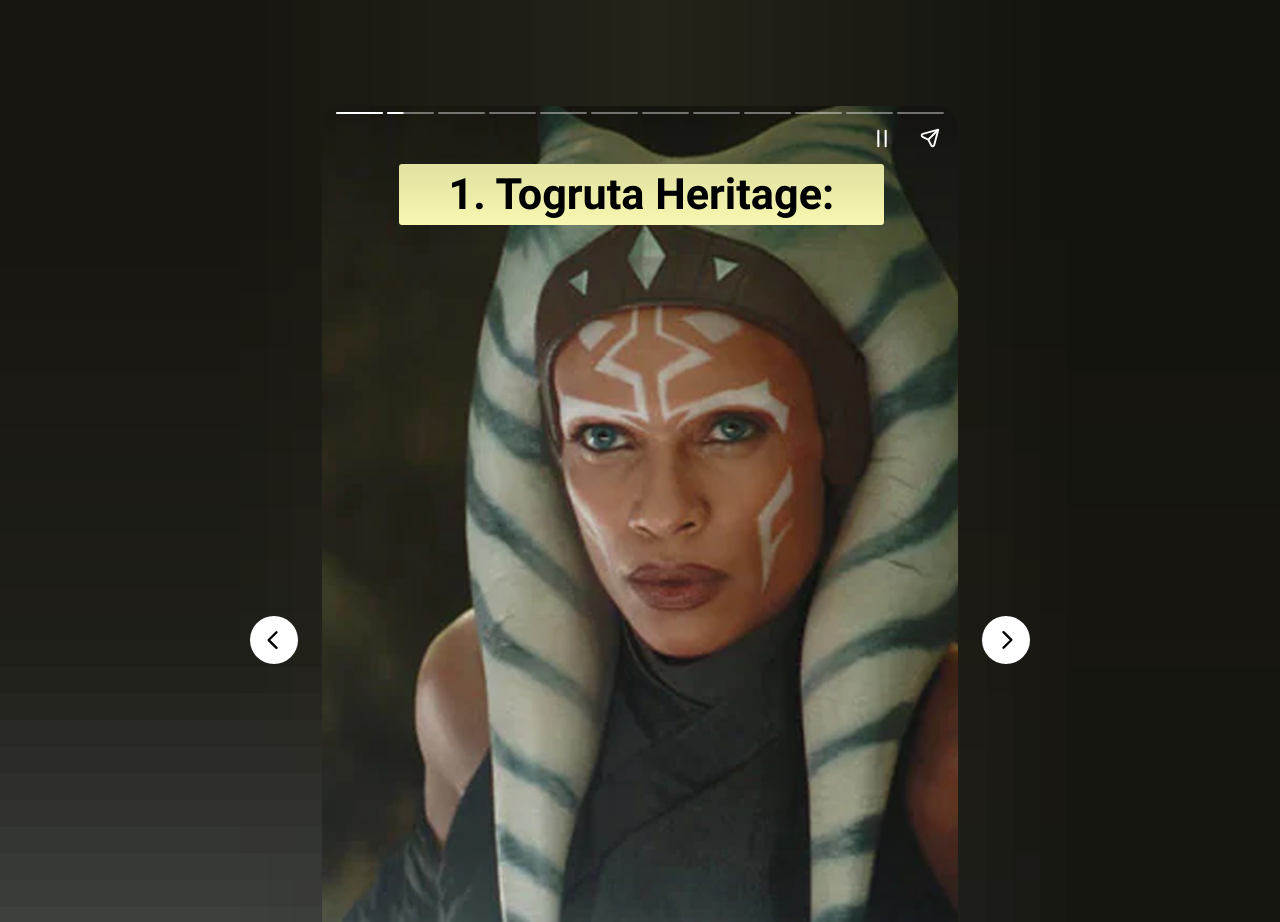Generate the main heading text from the webpage.

10 Facts About 'Star Wars' Character Ahsoka Tano